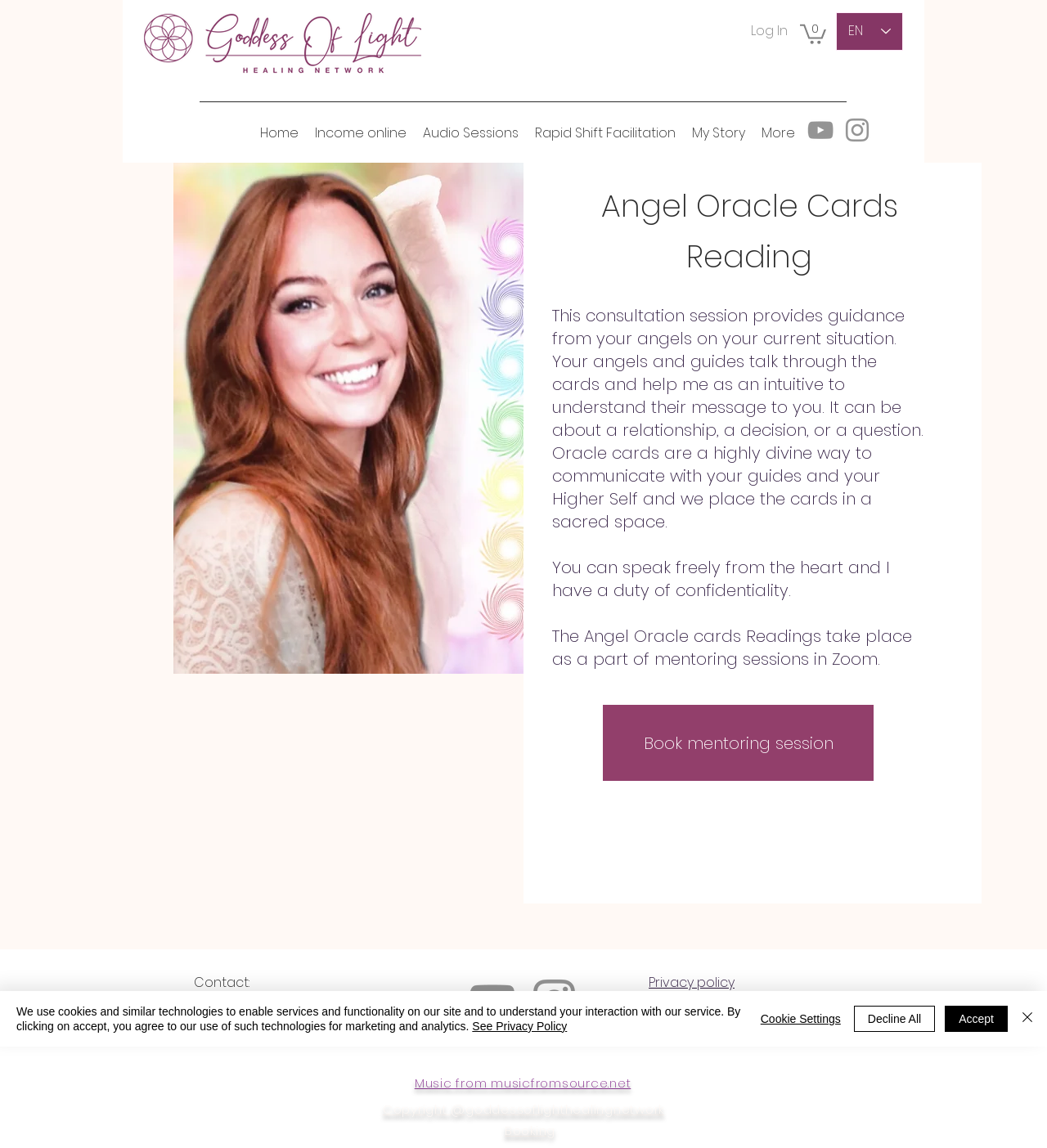What is the role of the intuitive in the consultation session?
Look at the image and provide a short answer using one word or a phrase.

Understand angel's message